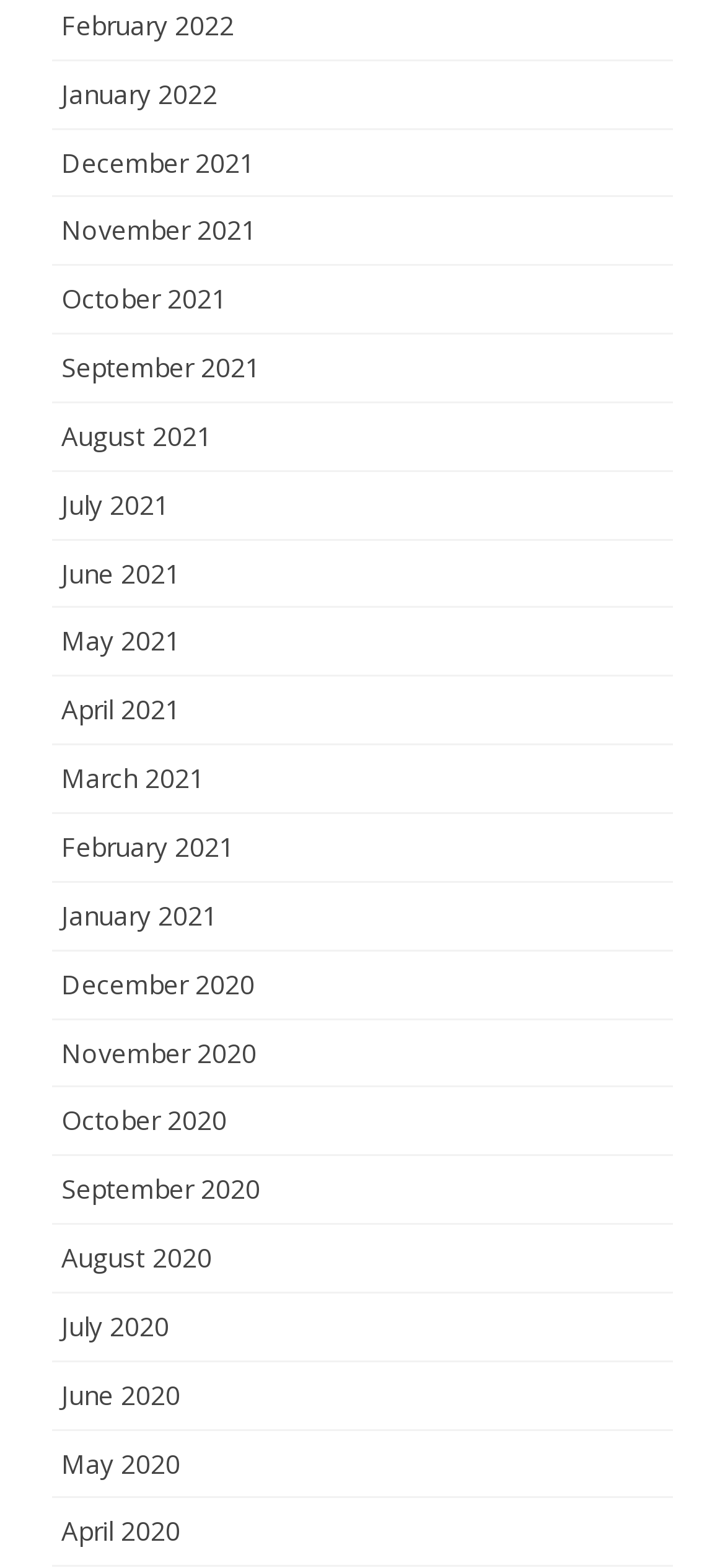Identify the bounding box coordinates of the part that should be clicked to carry out this instruction: "view August 2021".

[0.085, 0.267, 0.292, 0.289]